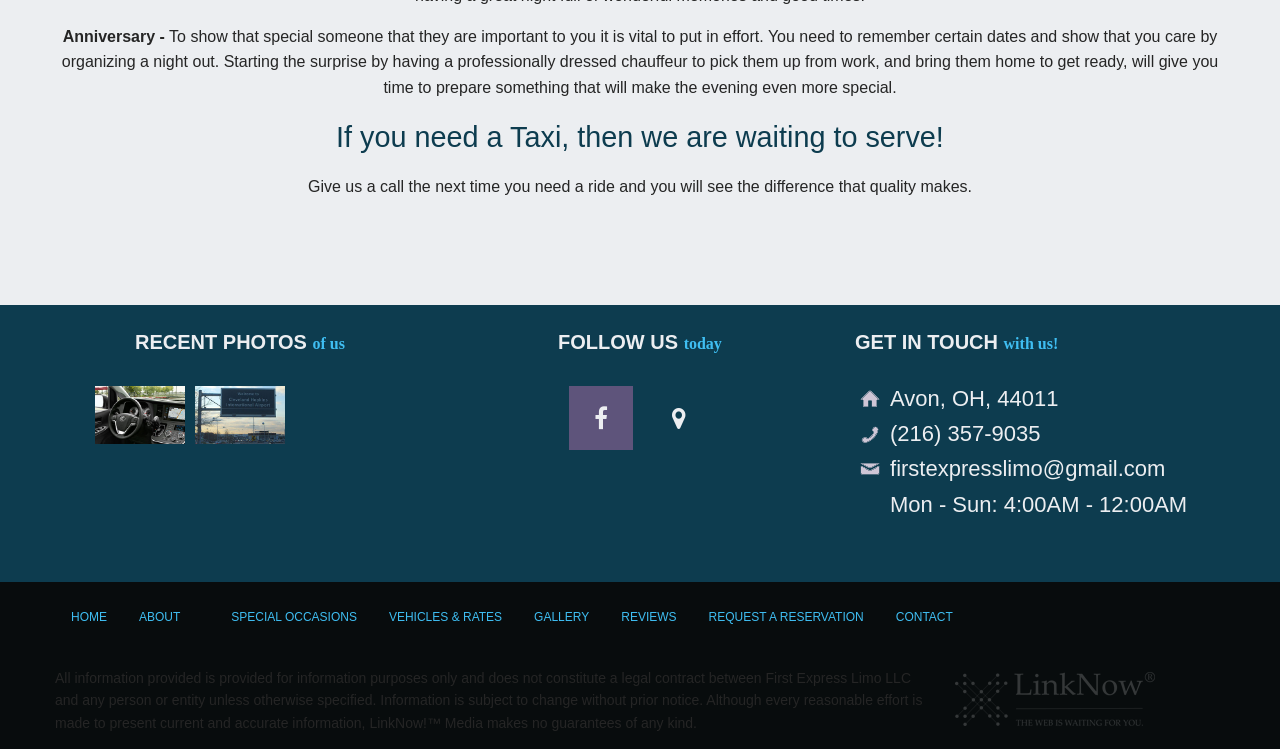Please identify the bounding box coordinates of the element's region that should be clicked to execute the following instruction: "Request a reservation". The bounding box coordinates must be four float numbers between 0 and 1, i.e., [left, top, right, bottom].

[0.541, 0.777, 0.687, 0.87]